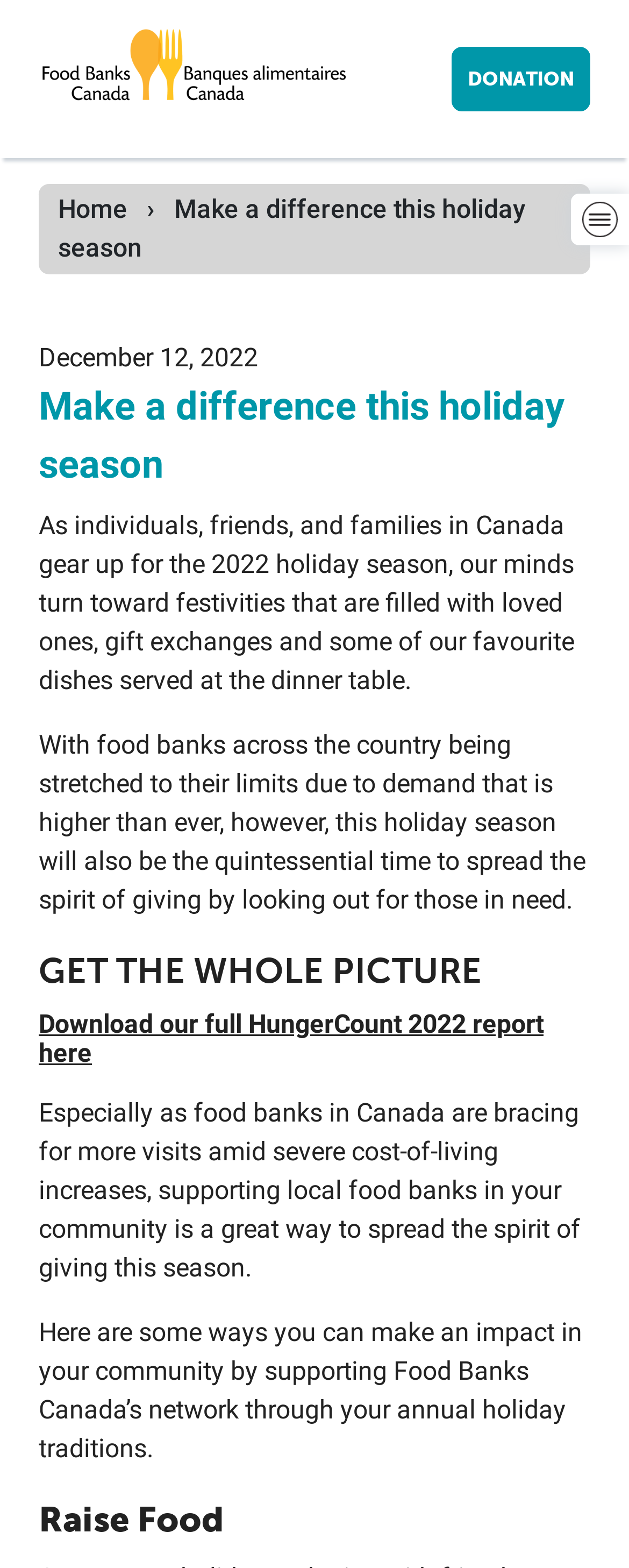Respond to the following question using a concise word or phrase: 
What is the purpose of the 'Download our full HungerCount 2022 report here' link?

To download a report